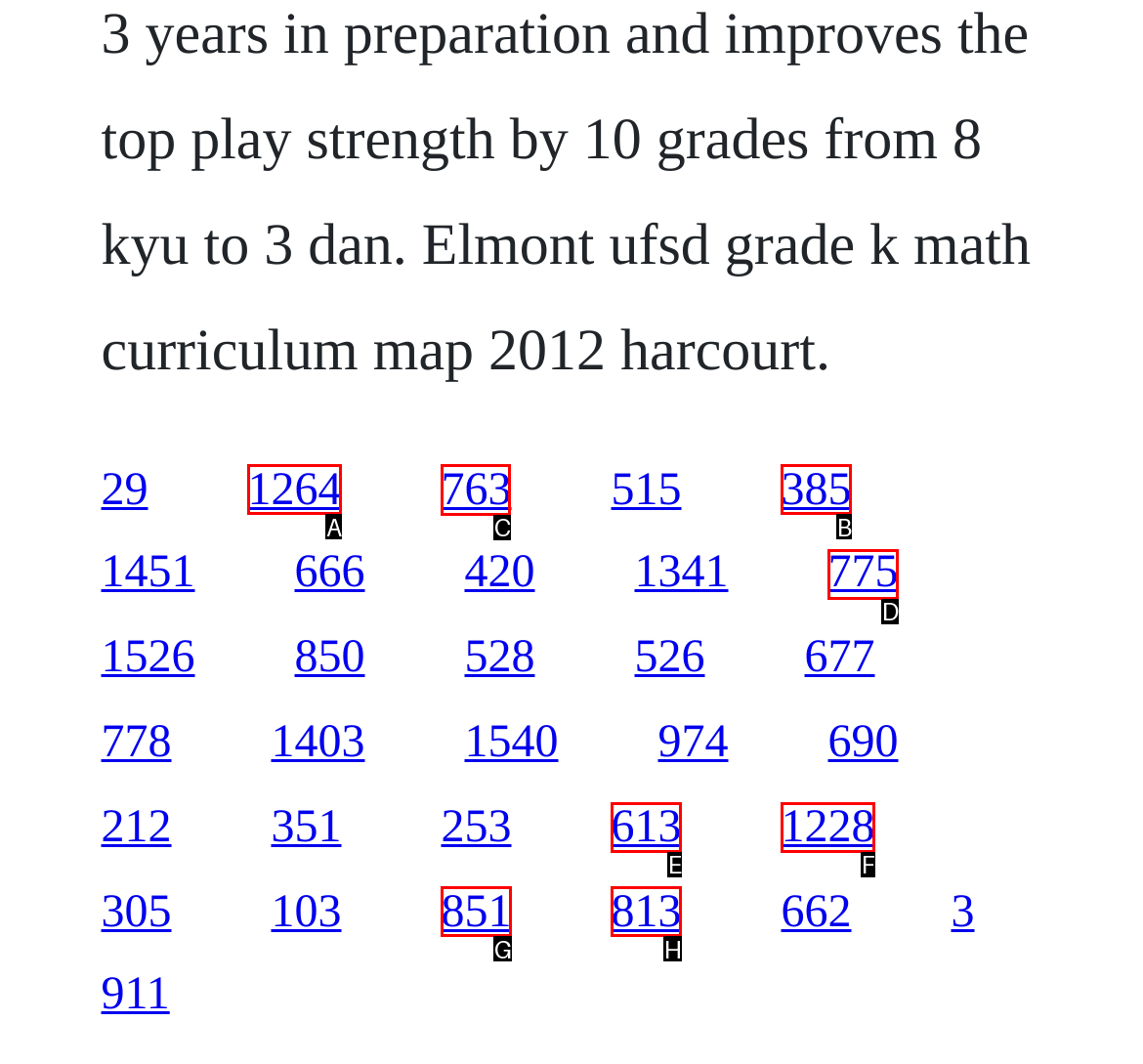Out of the given choices, which letter corresponds to the UI element required to follow the third link? Answer with the letter.

C